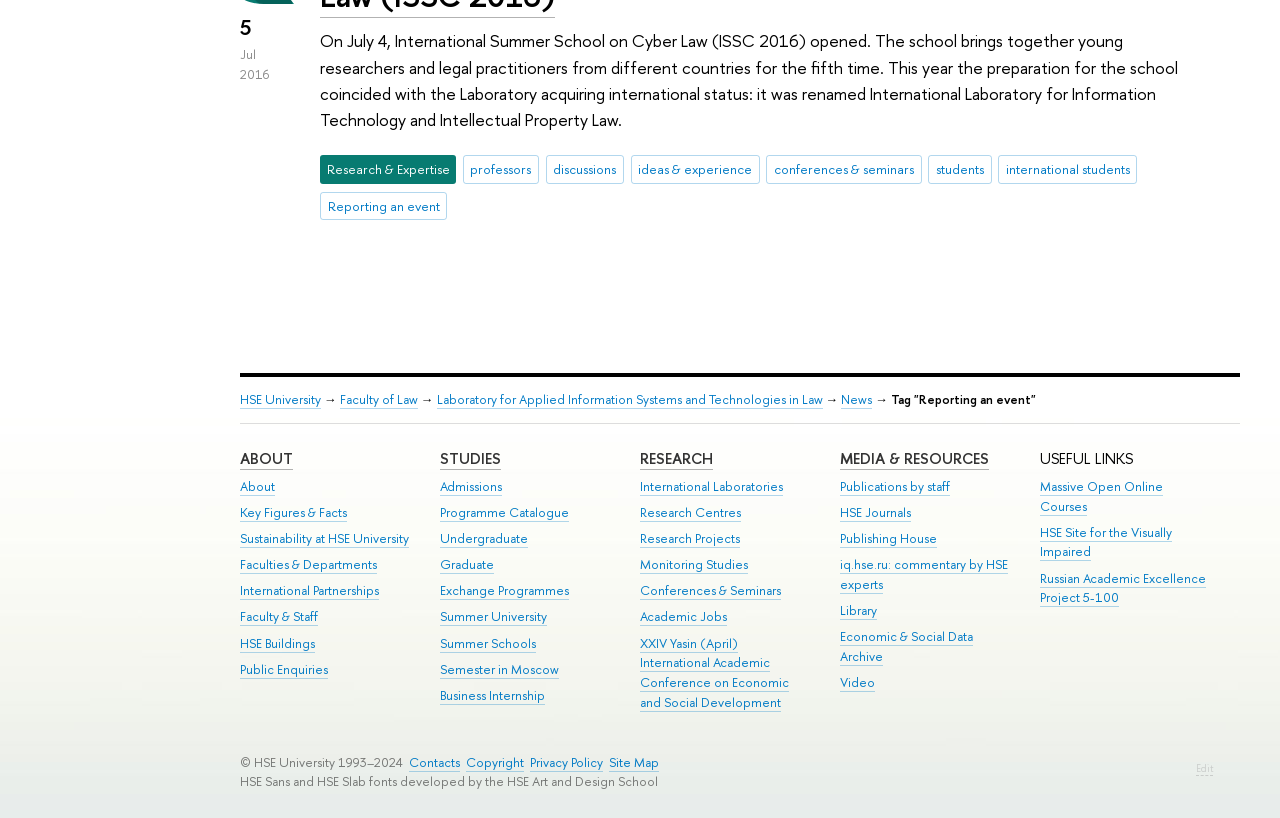Could you find the bounding box coordinates of the clickable area to complete this instruction: "Go to About"?

[0.188, 0.584, 0.215, 0.606]